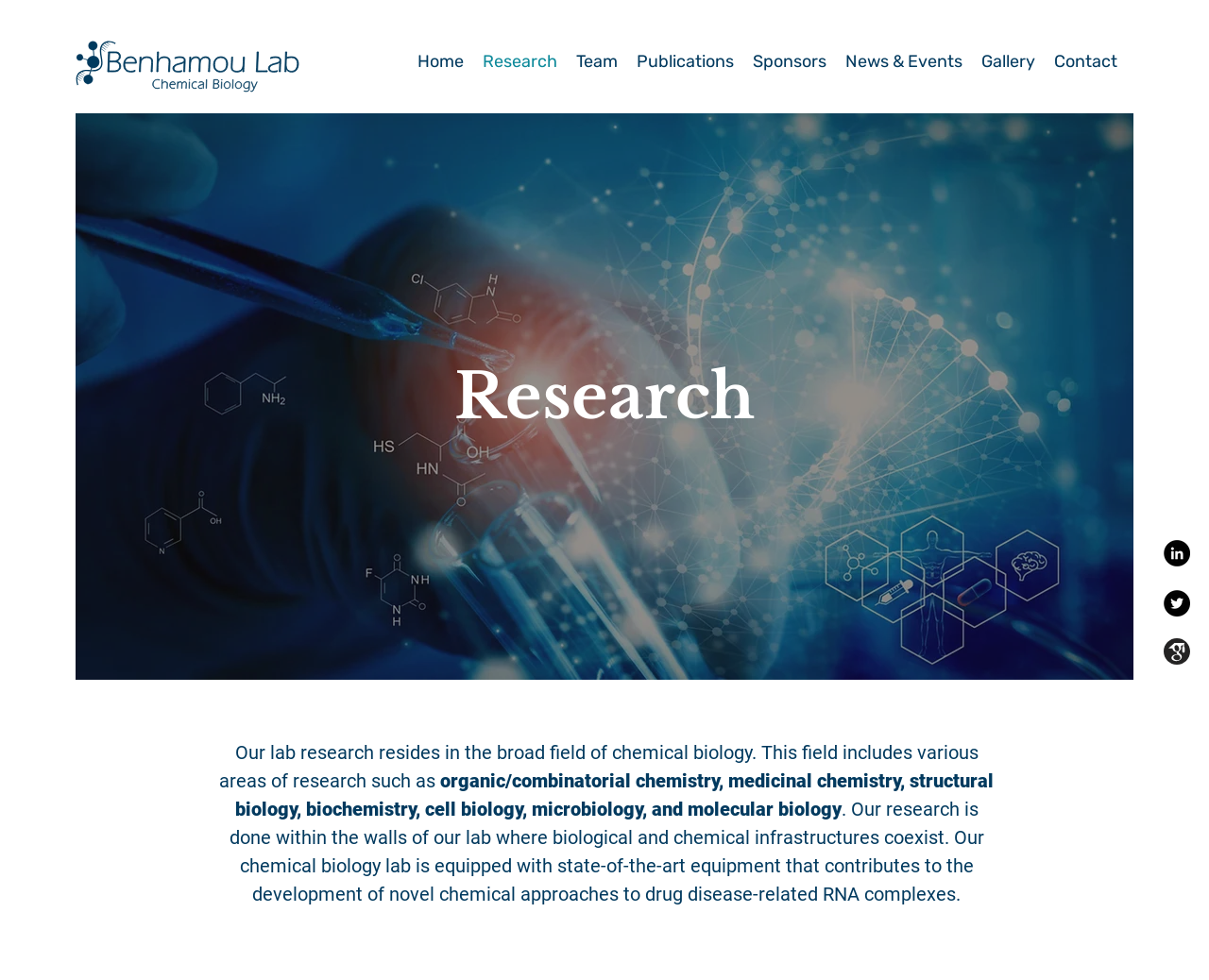Specify the bounding box coordinates for the region that must be clicked to perform the given instruction: "View the Gallery".

[0.804, 0.046, 0.864, 0.08]